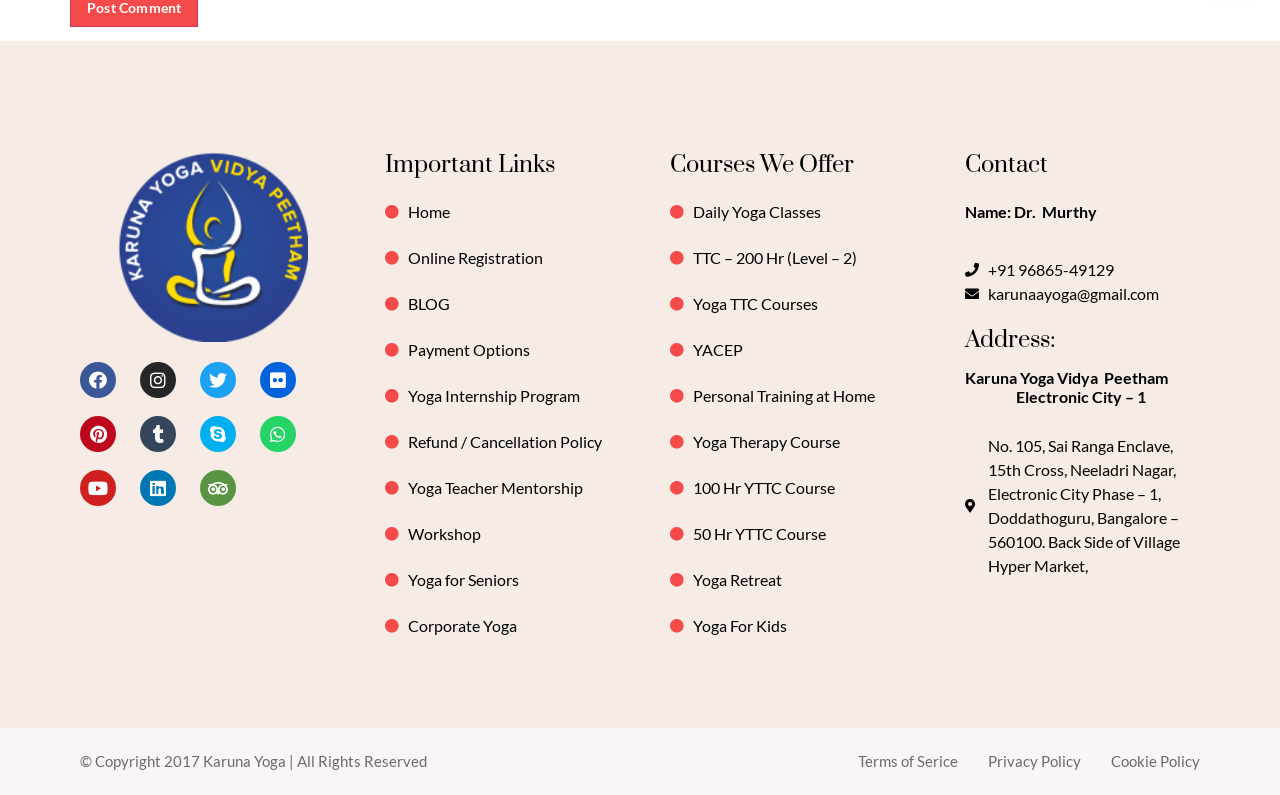Using the elements shown in the image, answer the question comprehensively: What is the name of the yoga instructor?

I found the name of the yoga instructor under the 'Contact' section, which is mentioned as 'Name: Dr. Murthy'.